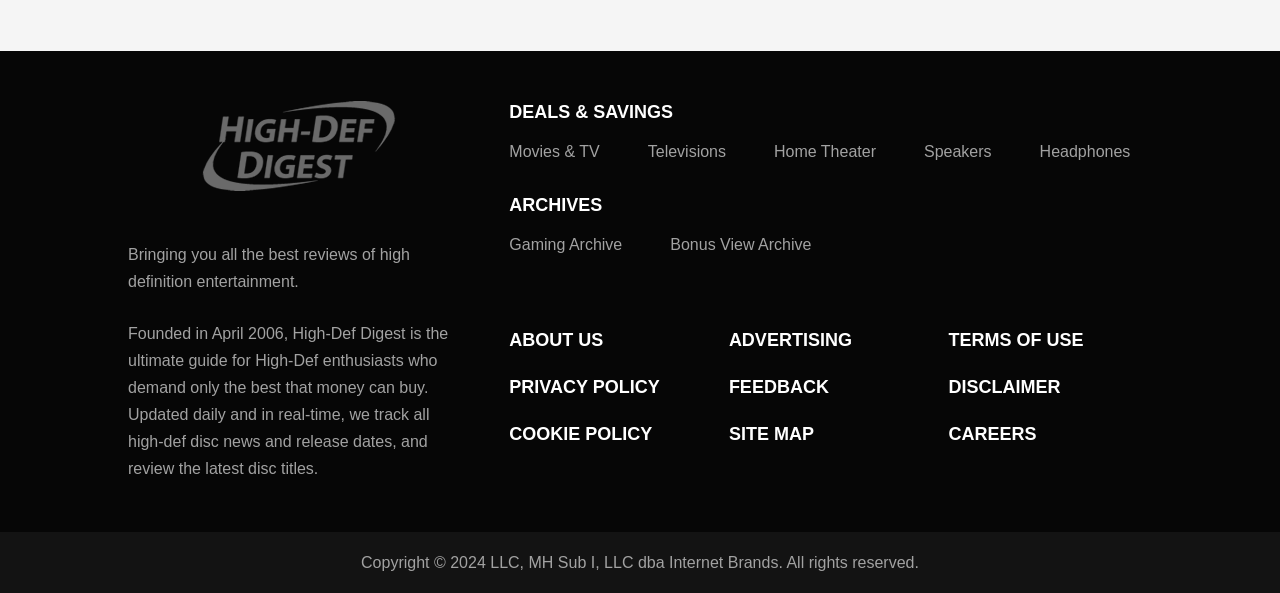Identify the bounding box coordinates of the clickable section necessary to follow the following instruction: "Go to the Home Theater page". The coordinates should be presented as four float numbers from 0 to 1, i.e., [left, top, right, bottom].

[0.605, 0.236, 0.684, 0.276]